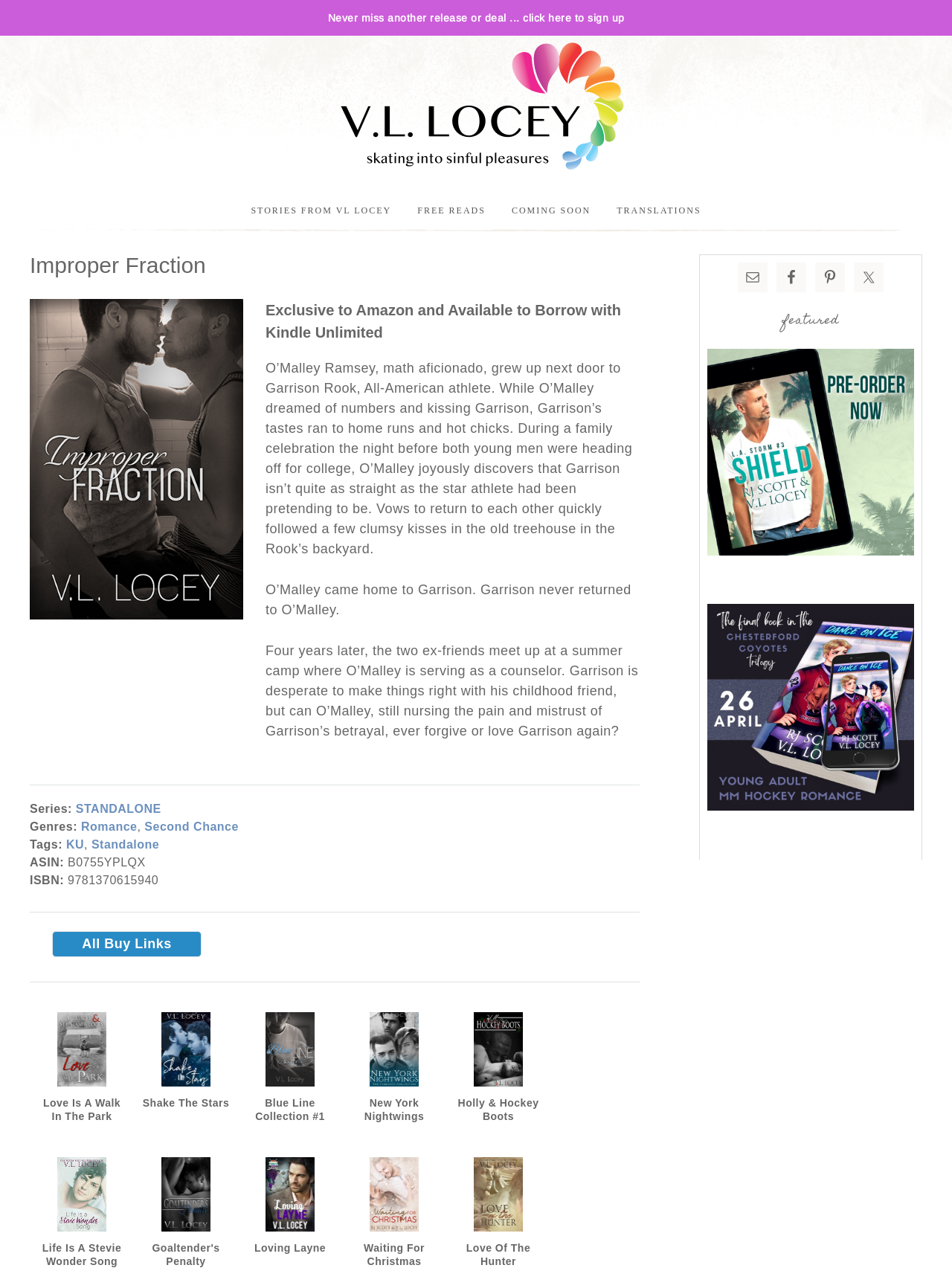Find the bounding box coordinates of the element you need to click on to perform this action: 'Visit V.L. Locey's romance author page'. The coordinates should be represented by four float values between 0 and 1, in the format [left, top, right, bottom].

[0.031, 0.028, 0.969, 0.145]